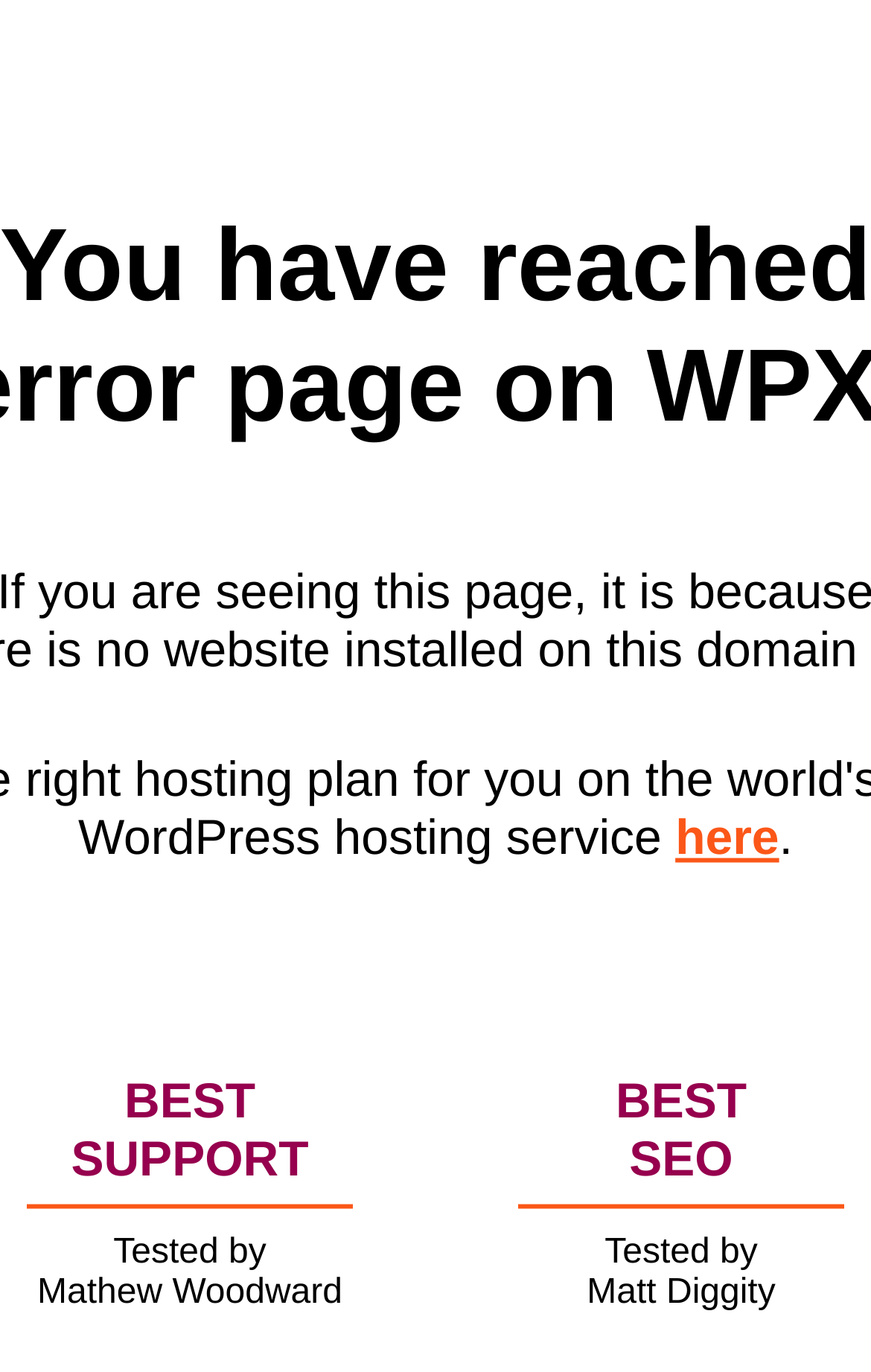How many people tested the service?
Using the image as a reference, give an elaborate response to the question.

The webpage mentions two names, 'Mathew Woodward' and 'Matt Diggity', with the phrase 'Tested by' preceding each name, indicating that two people tested the service.